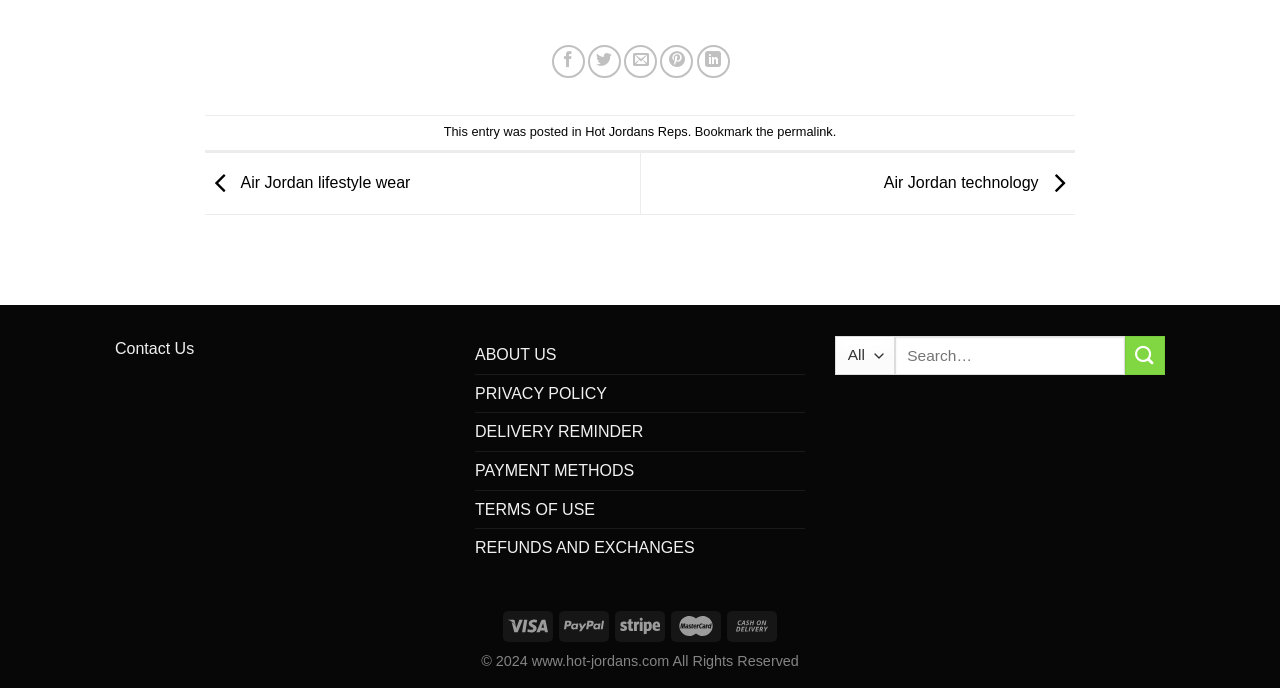Identify the bounding box coordinates for the region to click in order to carry out this instruction: "Submit search query". Provide the coordinates using four float numbers between 0 and 1, formatted as [left, top, right, bottom].

[0.879, 0.489, 0.91, 0.546]